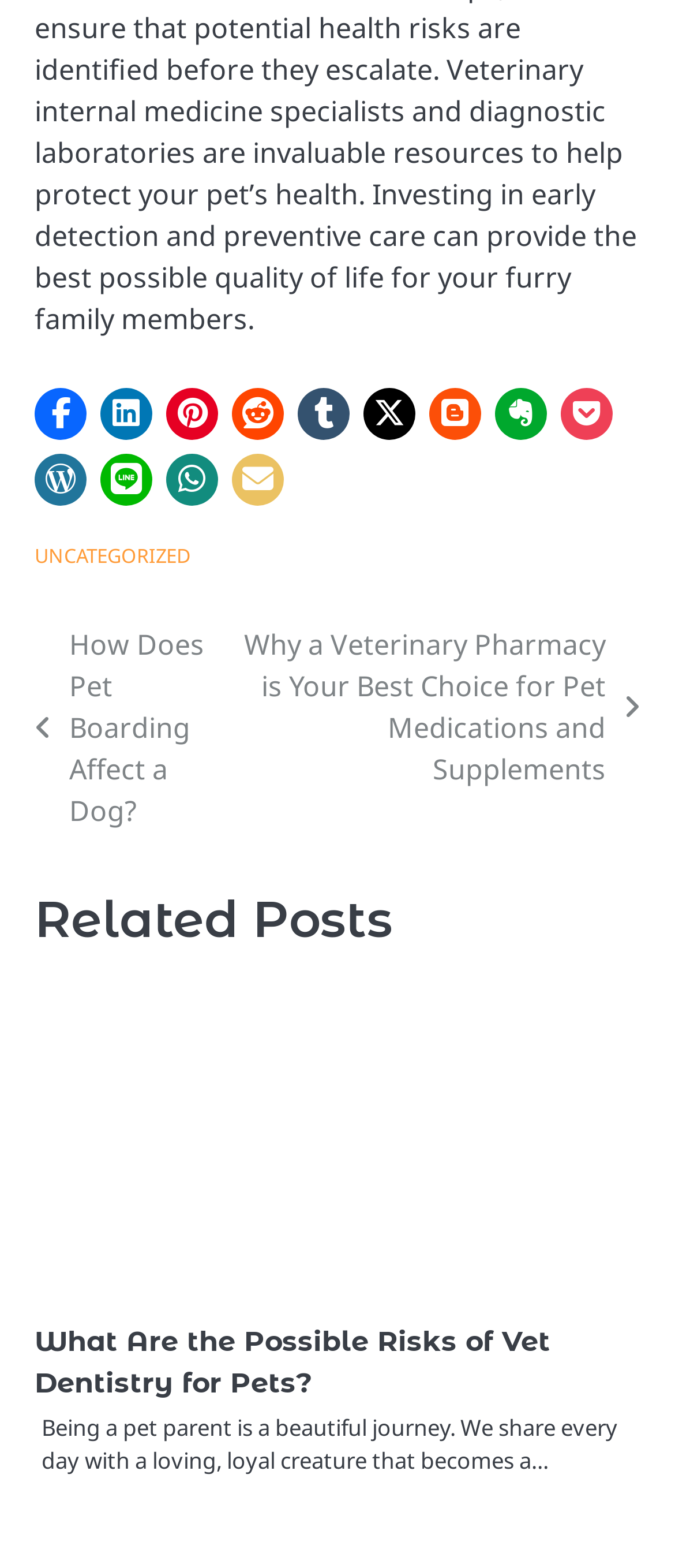Bounding box coordinates are given in the format (top-left x, top-left y, bottom-right x, bottom-right y). All values should be floating point numbers between 0 and 1. Provide the bounding box coordinate for the UI element described as: aria-label="Share on Tumblr"

[0.441, 0.247, 0.518, 0.28]